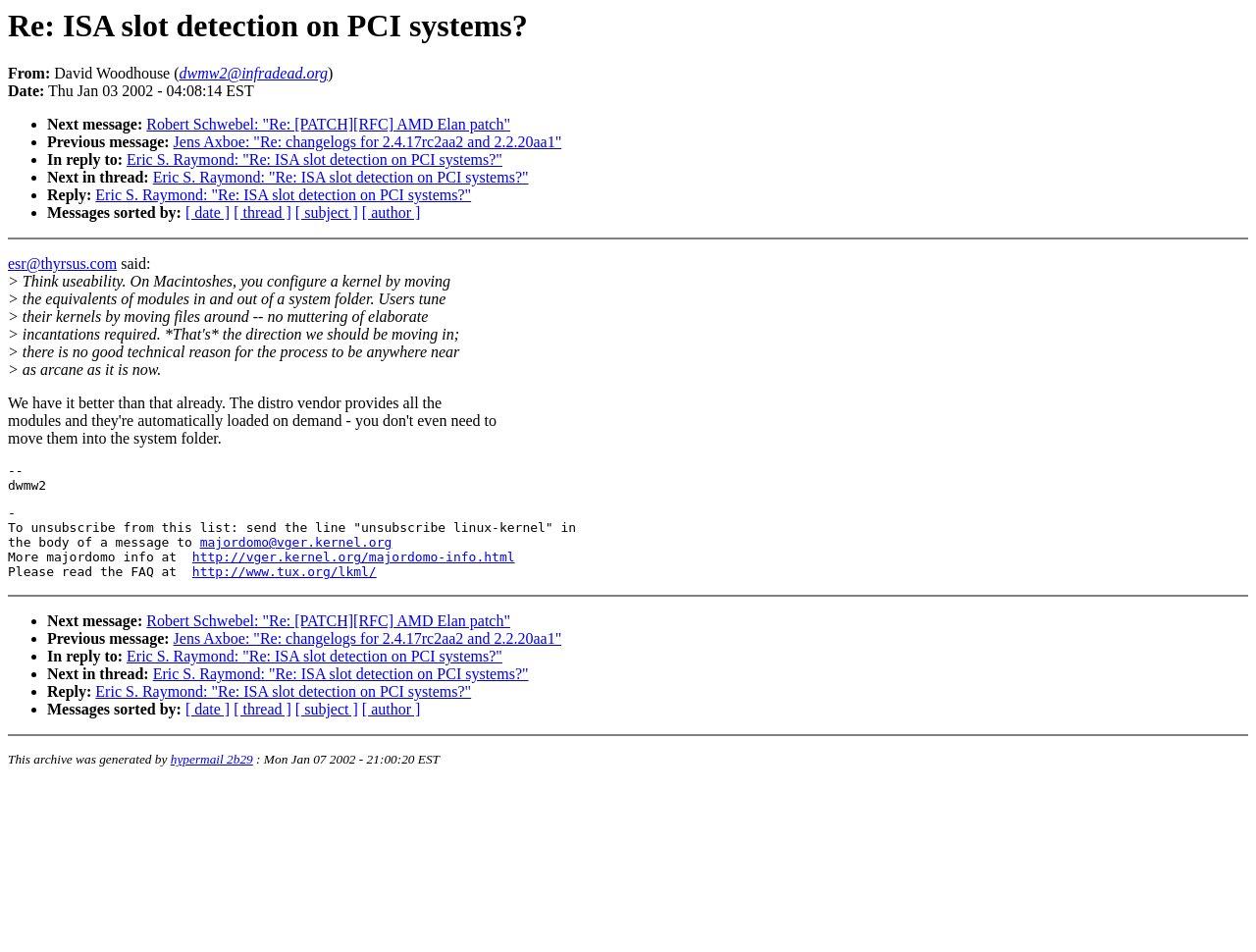Could you determine the bounding box coordinates of the clickable element to complete the instruction: "Unsubscribe from the list"? Provide the coordinates as four float numbers between 0 and 1, i.e., [left, top, right, bottom].

[0.159, 0.562, 0.312, 0.578]